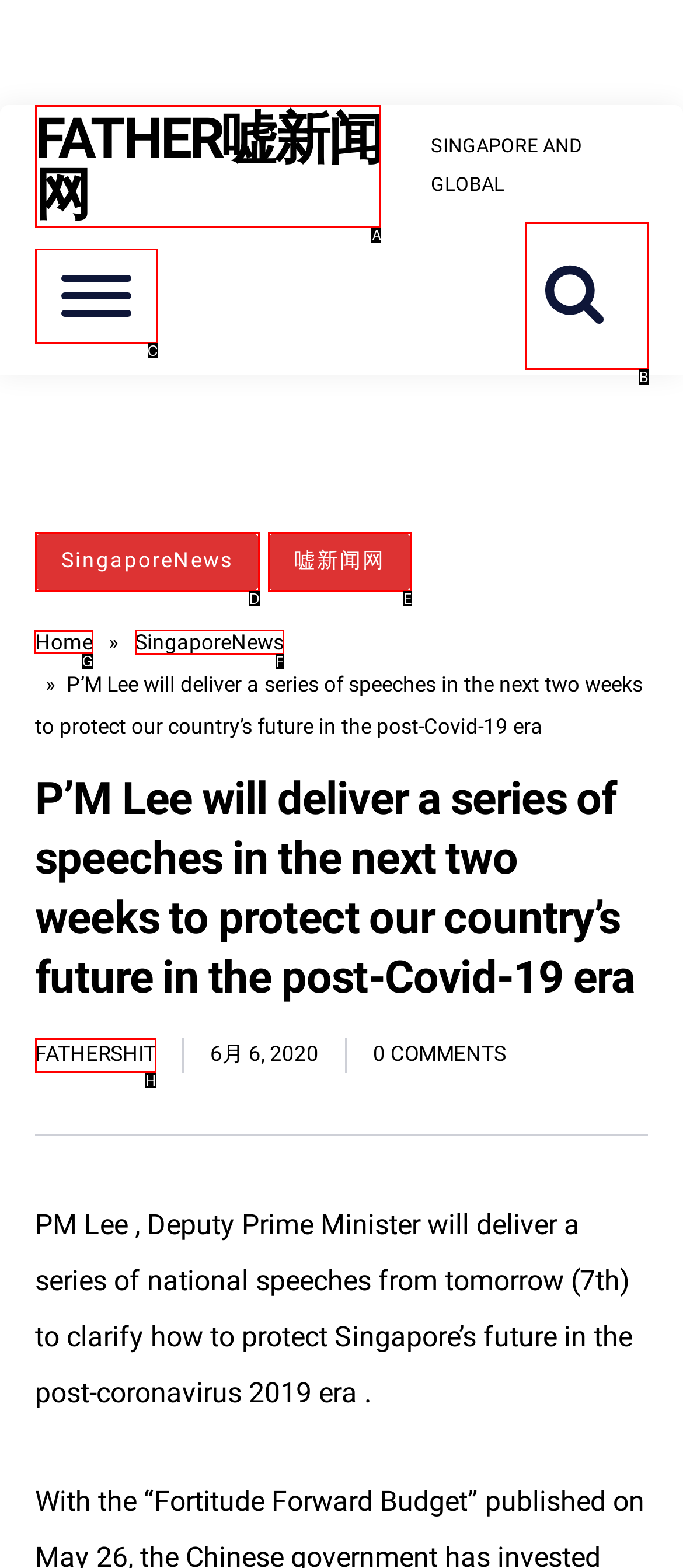Determine which HTML element to click to execute the following task: Go to the 'Home' page Answer with the letter of the selected option.

G